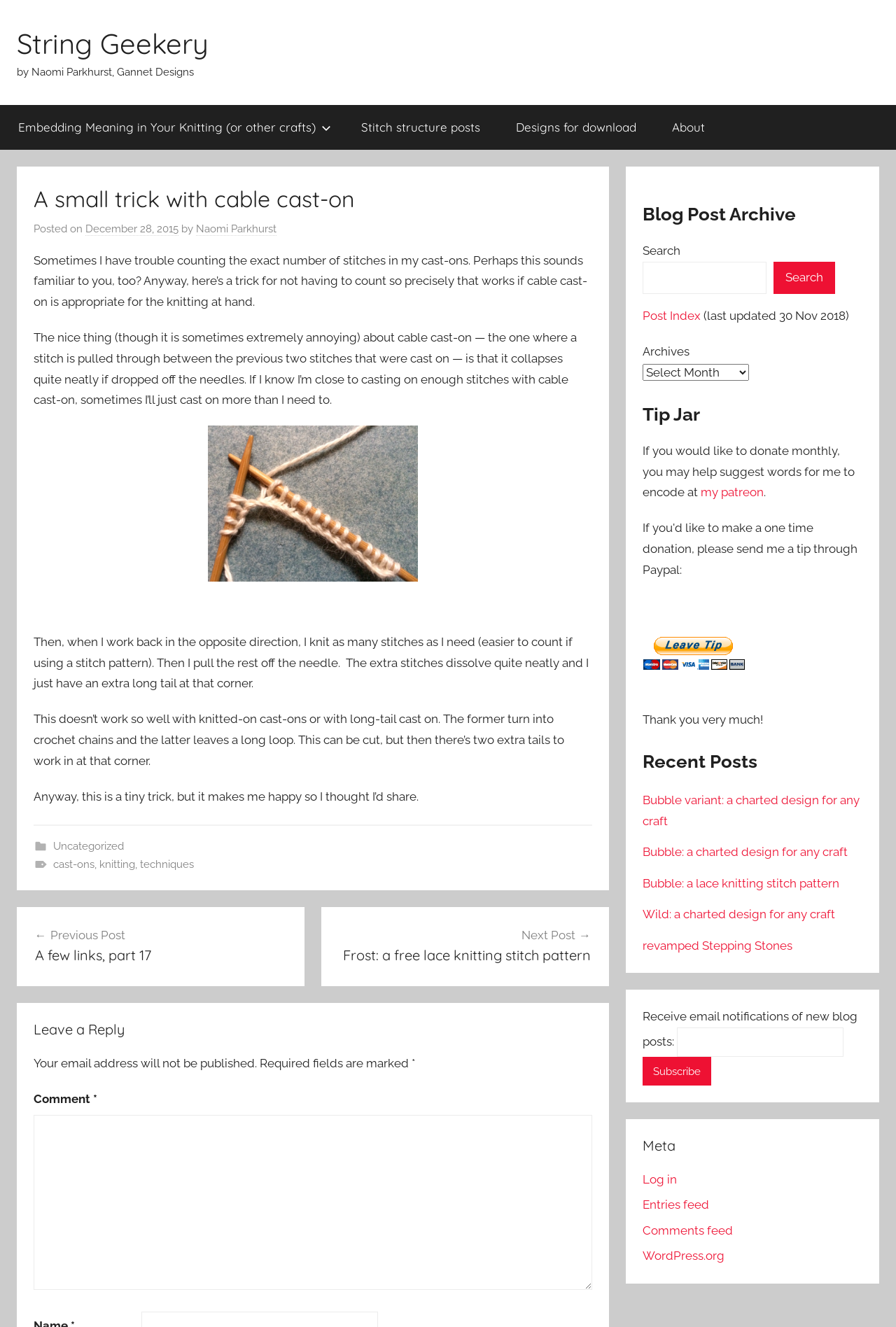Give a one-word or short-phrase answer to the following question: 
What is the topic of this blog post?

cable cast-on